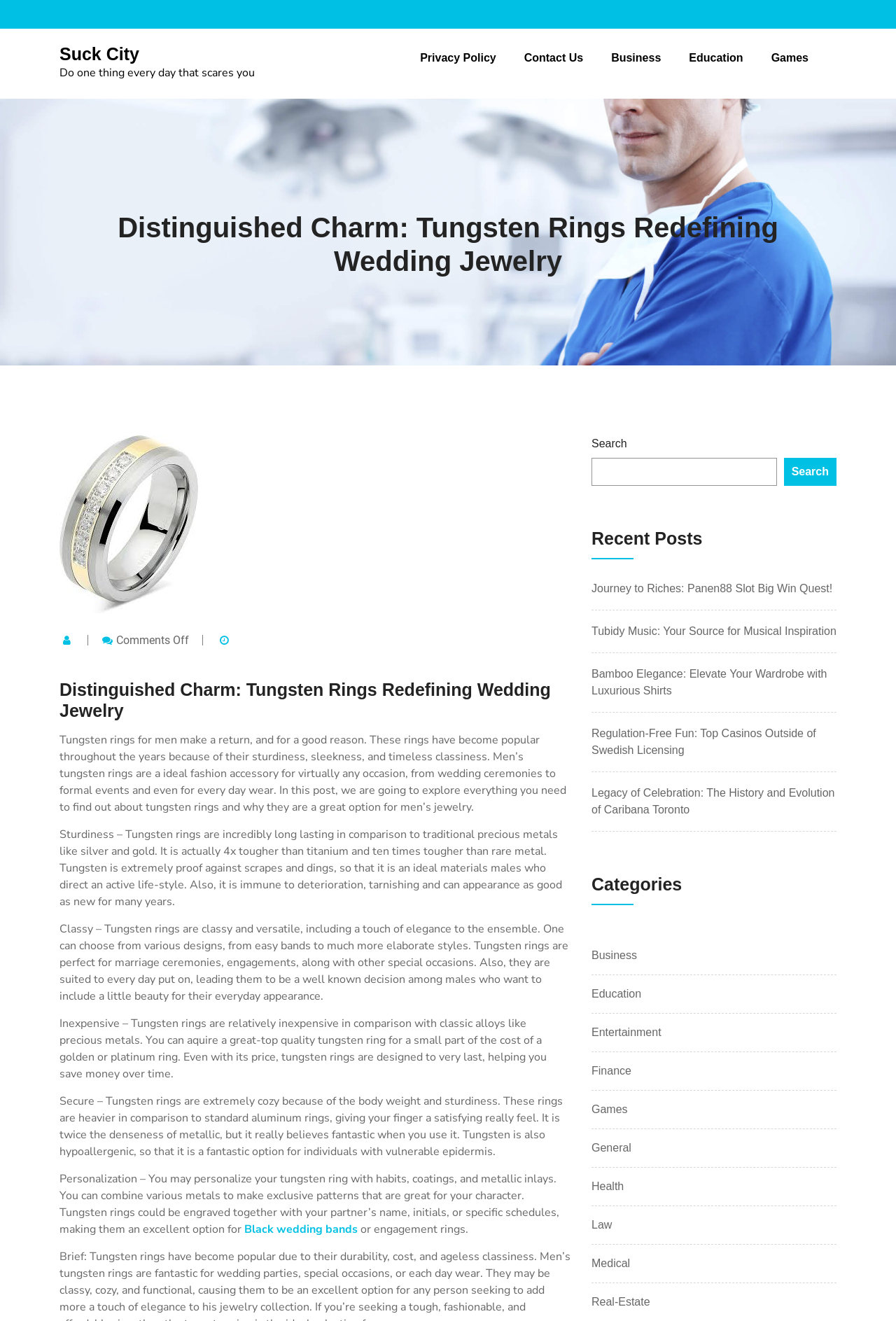Based on the image, provide a detailed response to the question:
What is the advantage of tungsten rings in terms of price?

The webpage states that tungsten rings are relatively inexpensive compared to traditional precious metals like gold and silver, making them a more affordable option for men's jewelry.